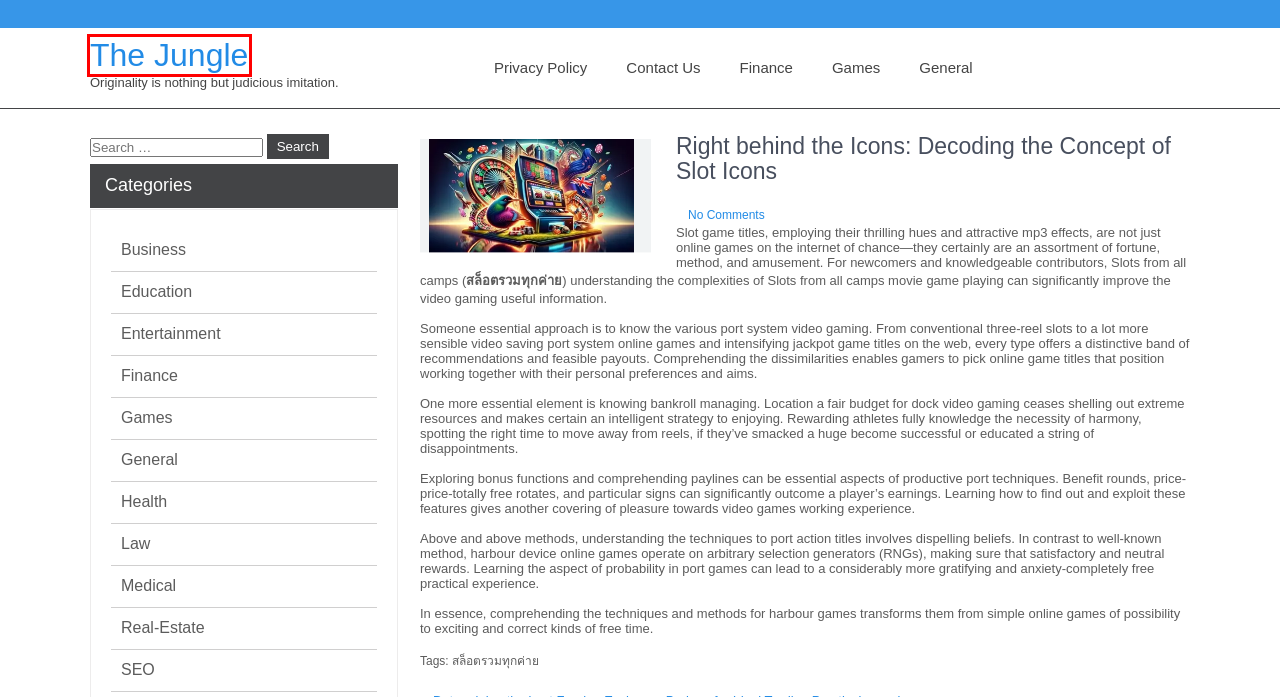Examine the screenshot of a webpage with a red rectangle bounding box. Select the most accurate webpage description that matches the new webpage after clicking the element within the bounding box. Here are the candidates:
A. Contact Us – The Jungle
B. Privacy Policy – The Jungle
C. Games – The Jungle
D. The Jungle – Originality is nothing but judicious imitation.
E. Real-Estate – The Jungle
F. Business – The Jungle
G. Health – The Jungle
H. Entertainment – The Jungle

D